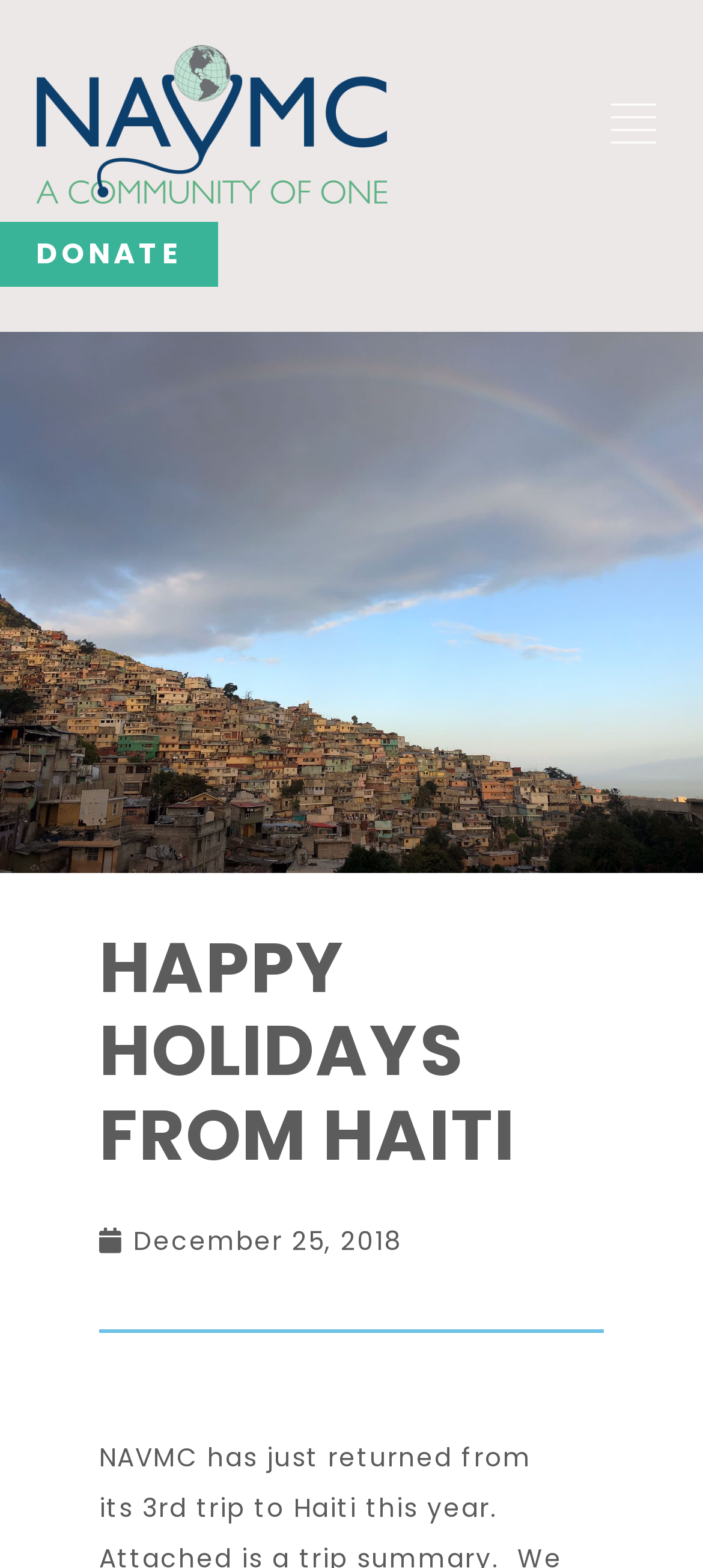Detail the various sections and features of the webpage.

The webpage is about the Northern Arizona Volunteer Medical Corps (NAVMC) and their recent trip to Haiti. At the top left of the page, there is a link and an image with a description of NAVMC as a non-profit organization dedicated to providing medical care and education to underserved communities. 

On the top right, there is an image of an open navigation icon. Below the image, there is a "DONATE" link. 

The main content of the page is headed by a large title "HAPPY HOLIDAYS FROM HAITI" located in the middle of the page. Below the title, there is a link with the date "December 25, 2018", which is accompanied by a time element. 

There is no other notable content or images on the page besides the mentioned elements.